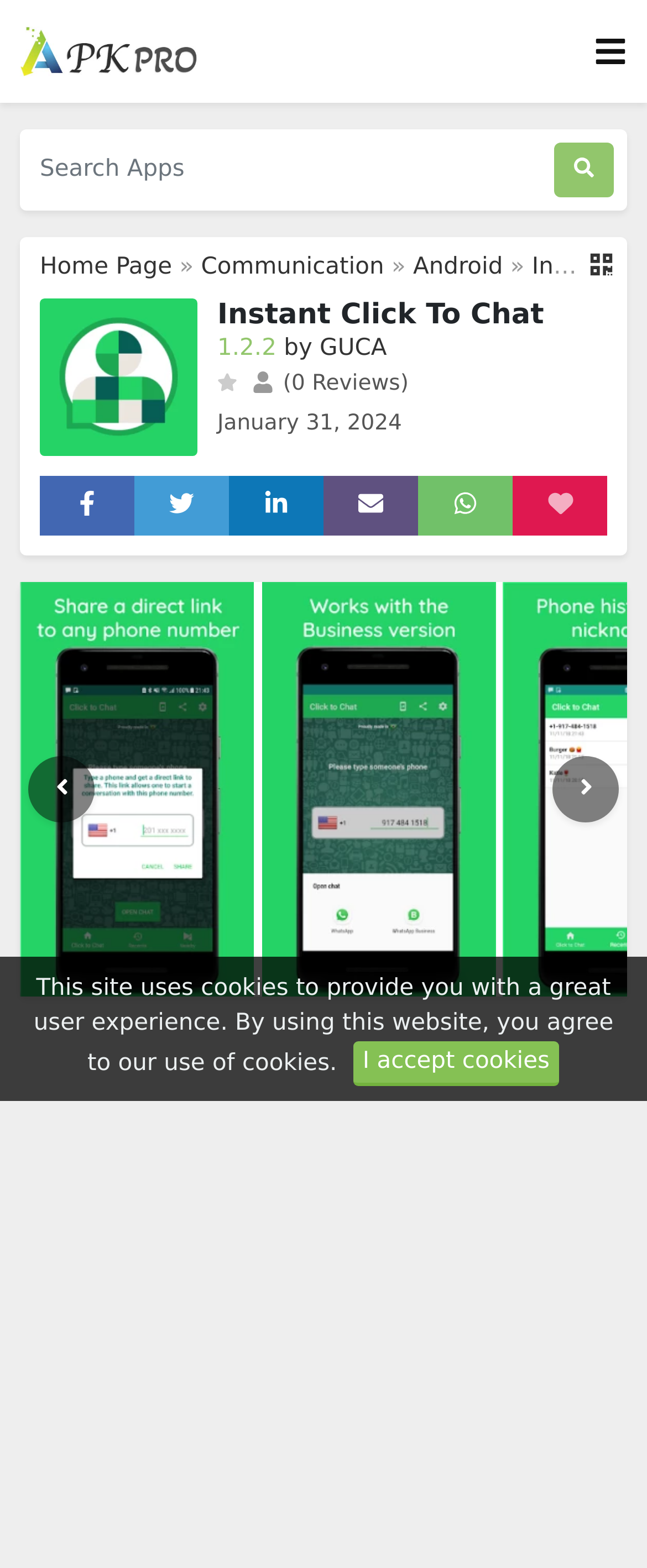Summarize the webpage comprehensively, mentioning all visible components.

The webpage is about "Instant Click To Chat" and allows users to start a conversation on WhatsApp without adding the user's phone number to their phone contacts. 

At the top of the page, there is a main navigation section with a link to "Download APK Android Apps and Games | ApkPro" on the left and a toggle navigation button on the right. Below this section, there is a search box with a "Search" button on the right. 

On the left side of the page, there are links to "Home Page", "Communication", and "Android". An image related to "Instant Click To Chat" is placed below these links. 

To the right of the image, there is a heading "Instant Click To Chat" followed by the version number "1.2.2" and the developer's name "GUCA". There are also some icons and a text indicating that there are no reviews. 

Below this section, there is a date "January 31, 2024". There are five links with icons, possibly representing different features or options. A "Favorites" button is located on the right side of these links. 

At the bottom of the page, there are two images, one on the left and one on the right. In the middle, there are two links to "Instant Click To Chat" with images. 

An iframe for an advertisement is placed at the very bottom of the page. Above the advertisement, there is a cookie notification alert with a "Close" button.